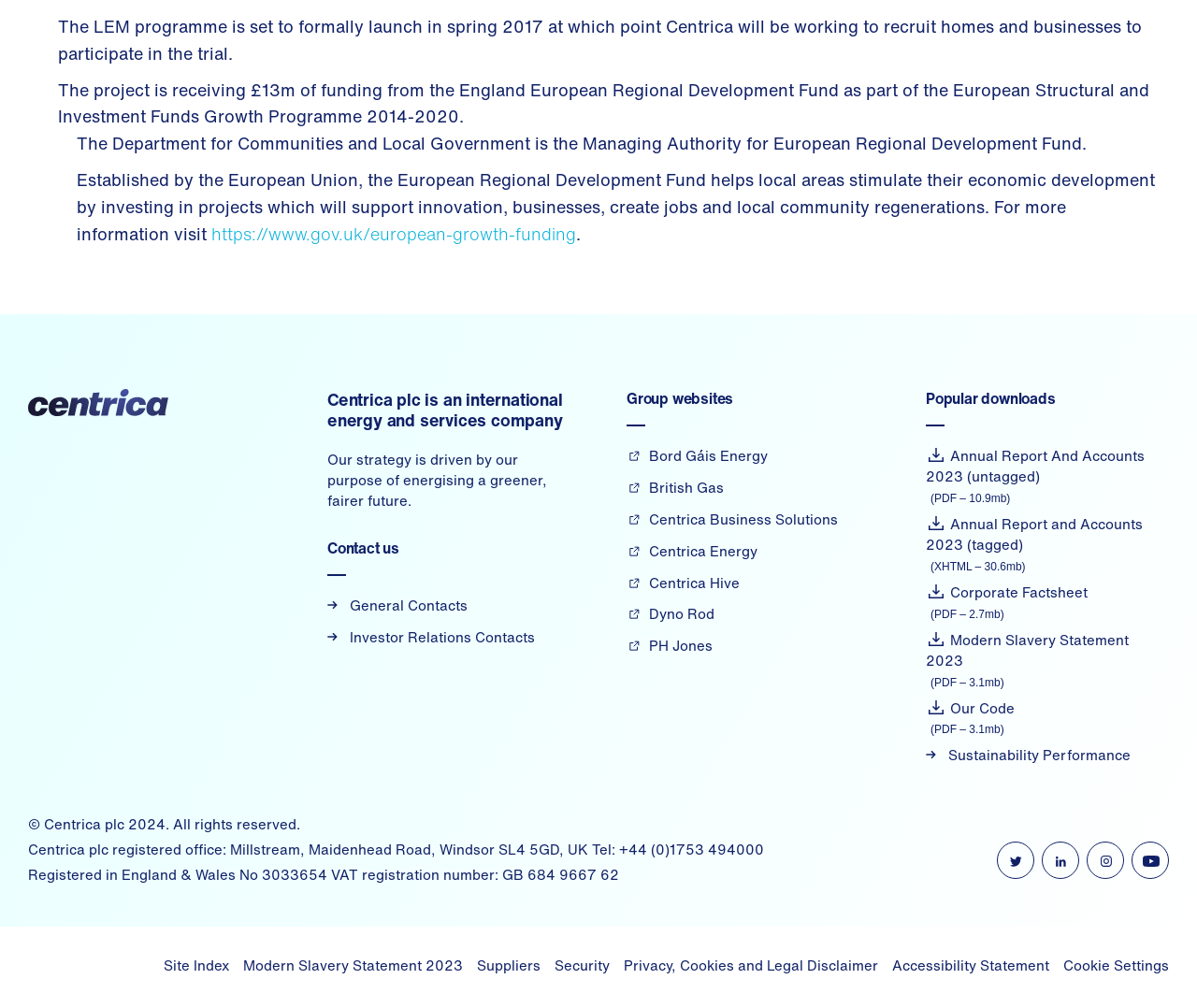Locate the bounding box of the UI element described in the following text: "Investor Relations Contacts".

[0.273, 0.622, 0.447, 0.642]